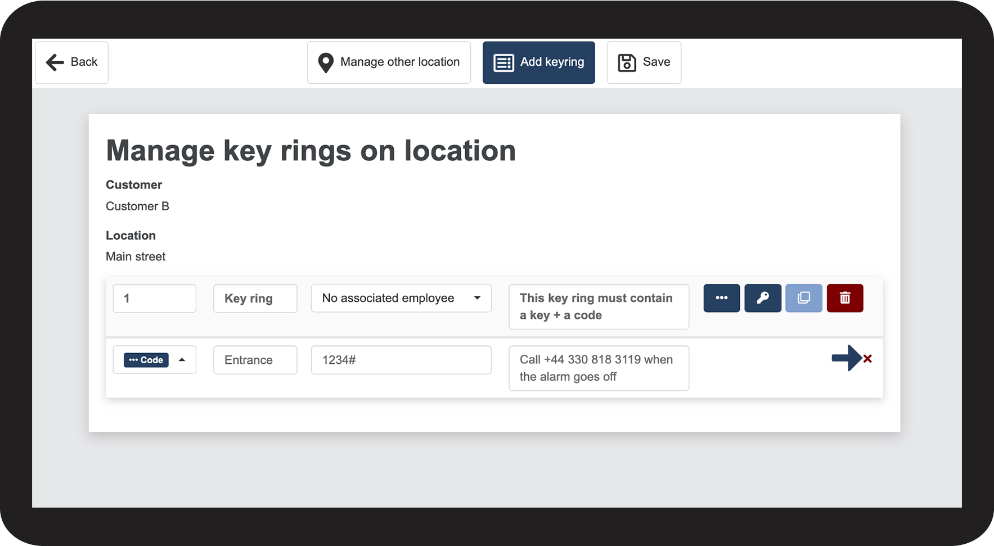Give a concise answer using only one word or phrase for this question:
What should the user do when the alarm goes off?

Call +44 330 818 3119